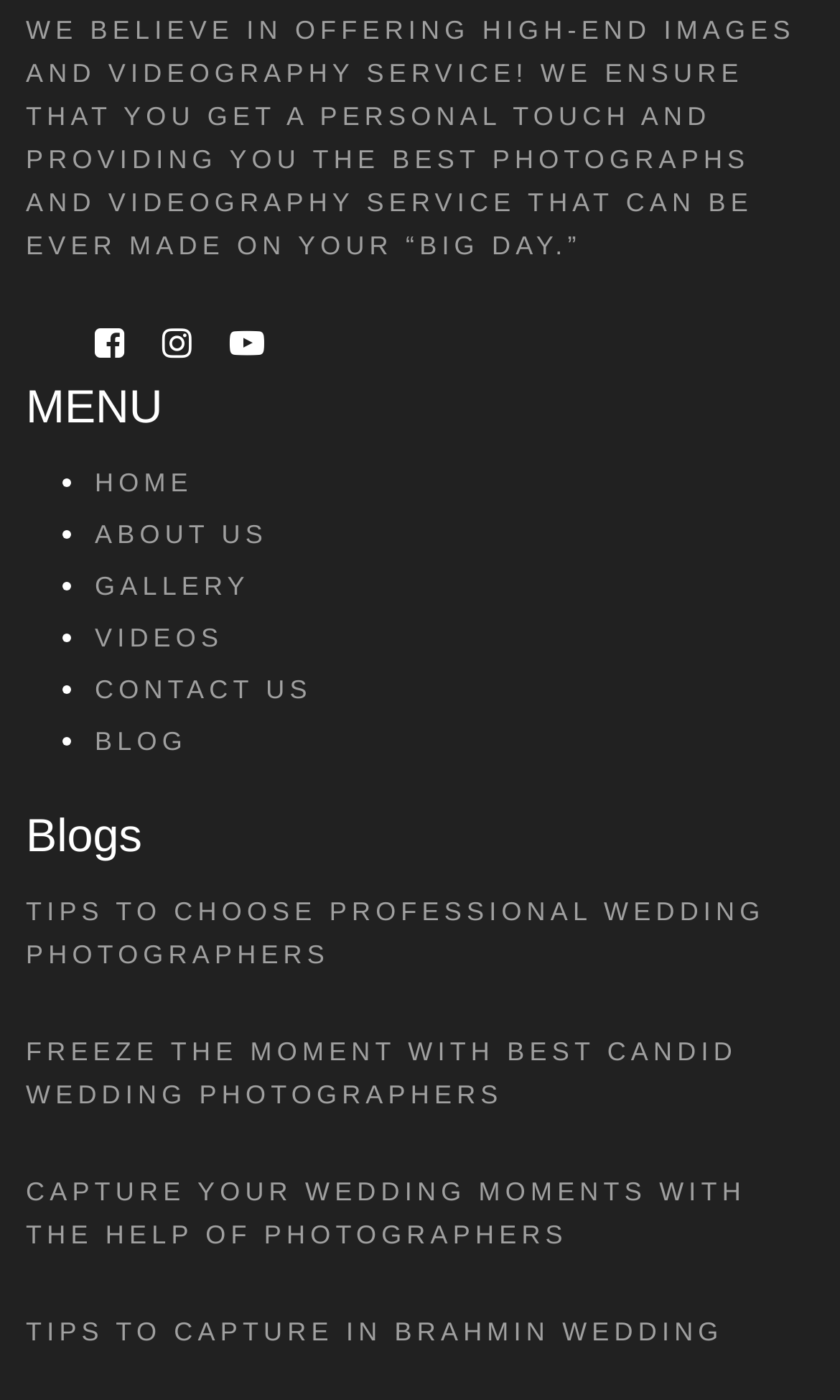Determine the bounding box for the UI element as described: "Blog". The coordinates should be represented as four float numbers between 0 and 1, formatted as [left, top, right, bottom].

[0.113, 0.518, 0.223, 0.54]